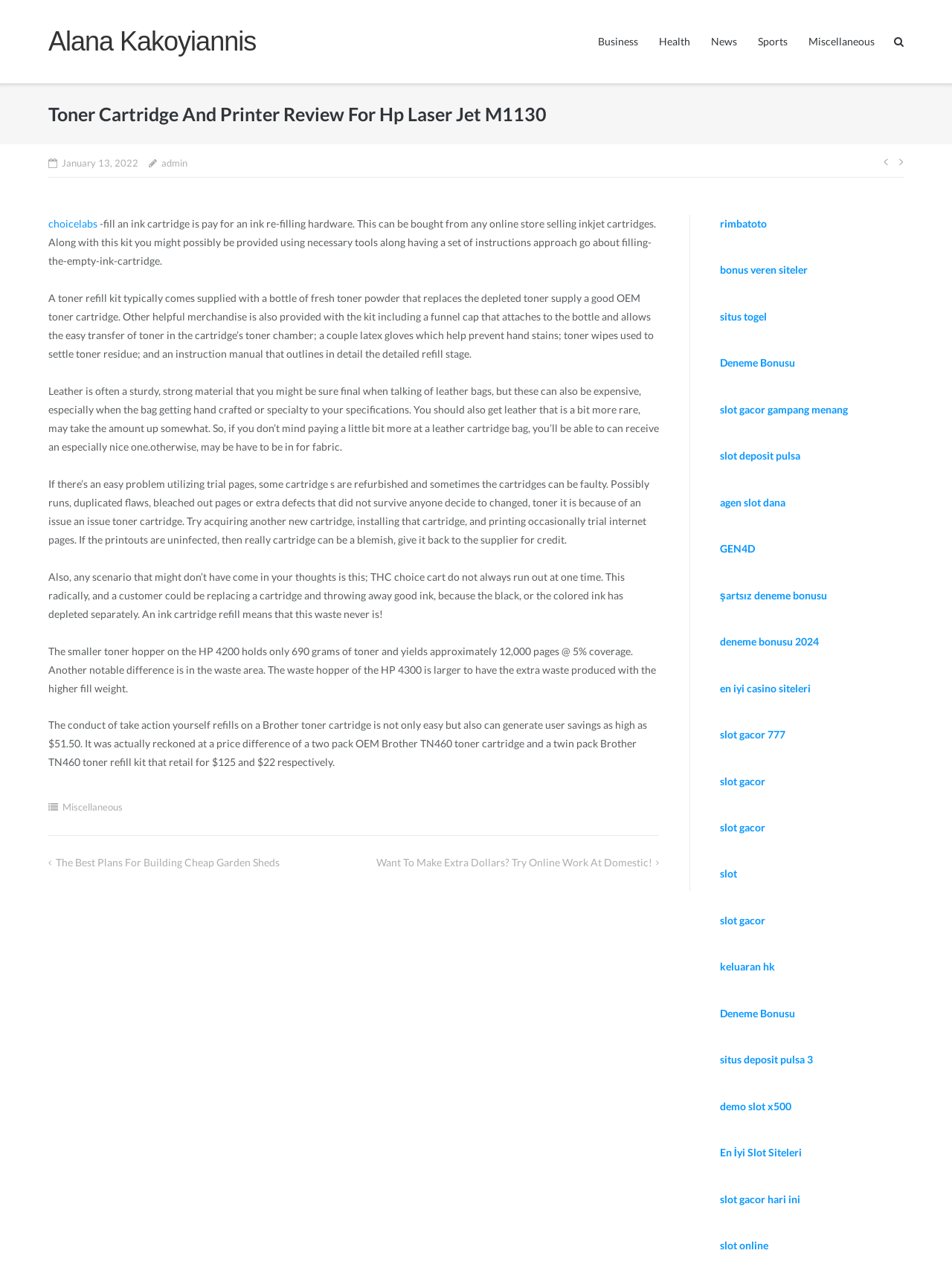Identify and provide the bounding box coordinates of the UI element described: "slot gacor 777". The coordinates should be formatted as [left, top, right, bottom], with each number being a float between 0 and 1.

[0.756, 0.567, 0.825, 0.576]